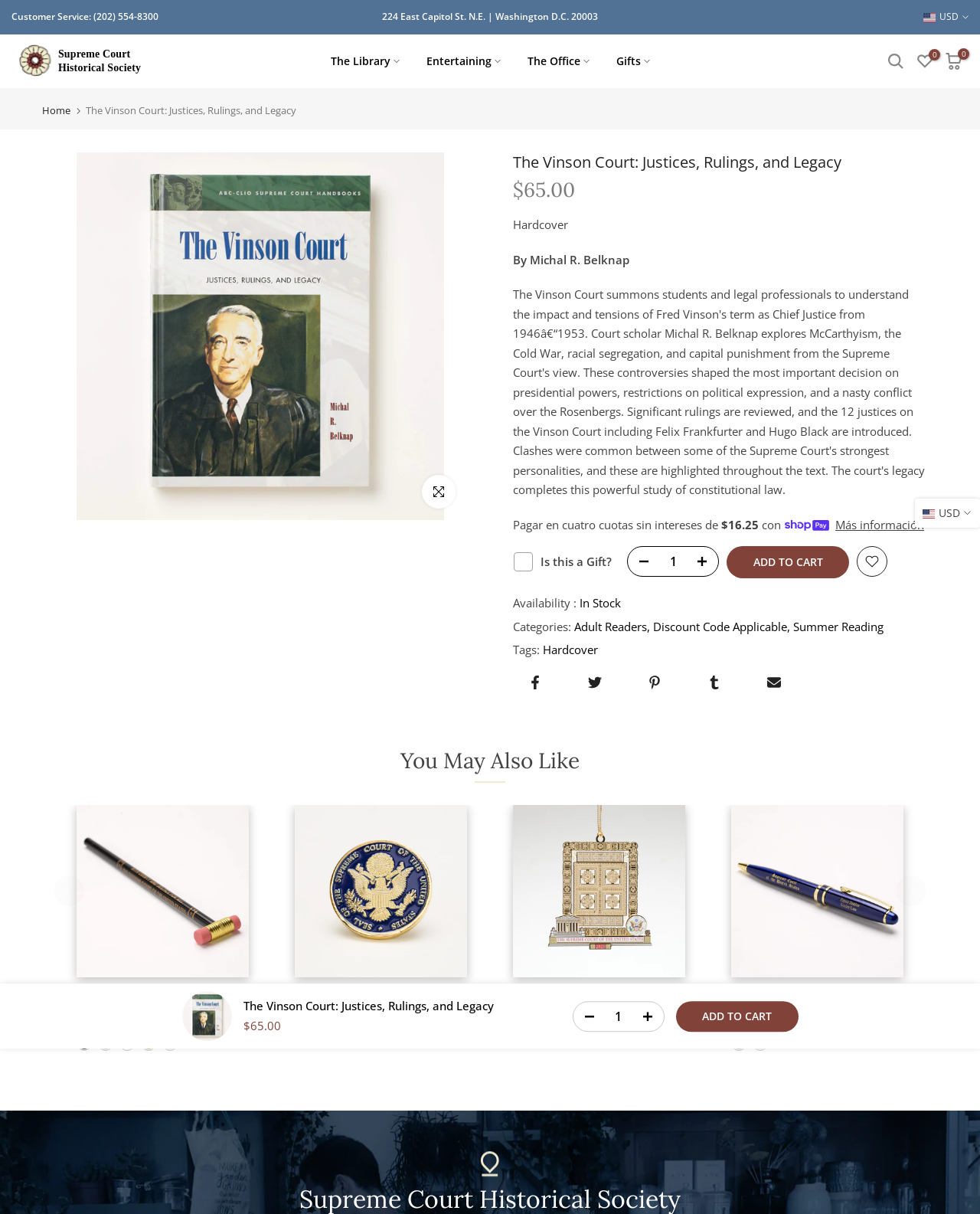Pinpoint the bounding box coordinates of the area that should be clicked to complete the following instruction: "Go to previous page". The coordinates must be given as four float numbers between 0 and 1, i.e., [left, top, right, bottom].

[0.055, 0.721, 0.086, 0.747]